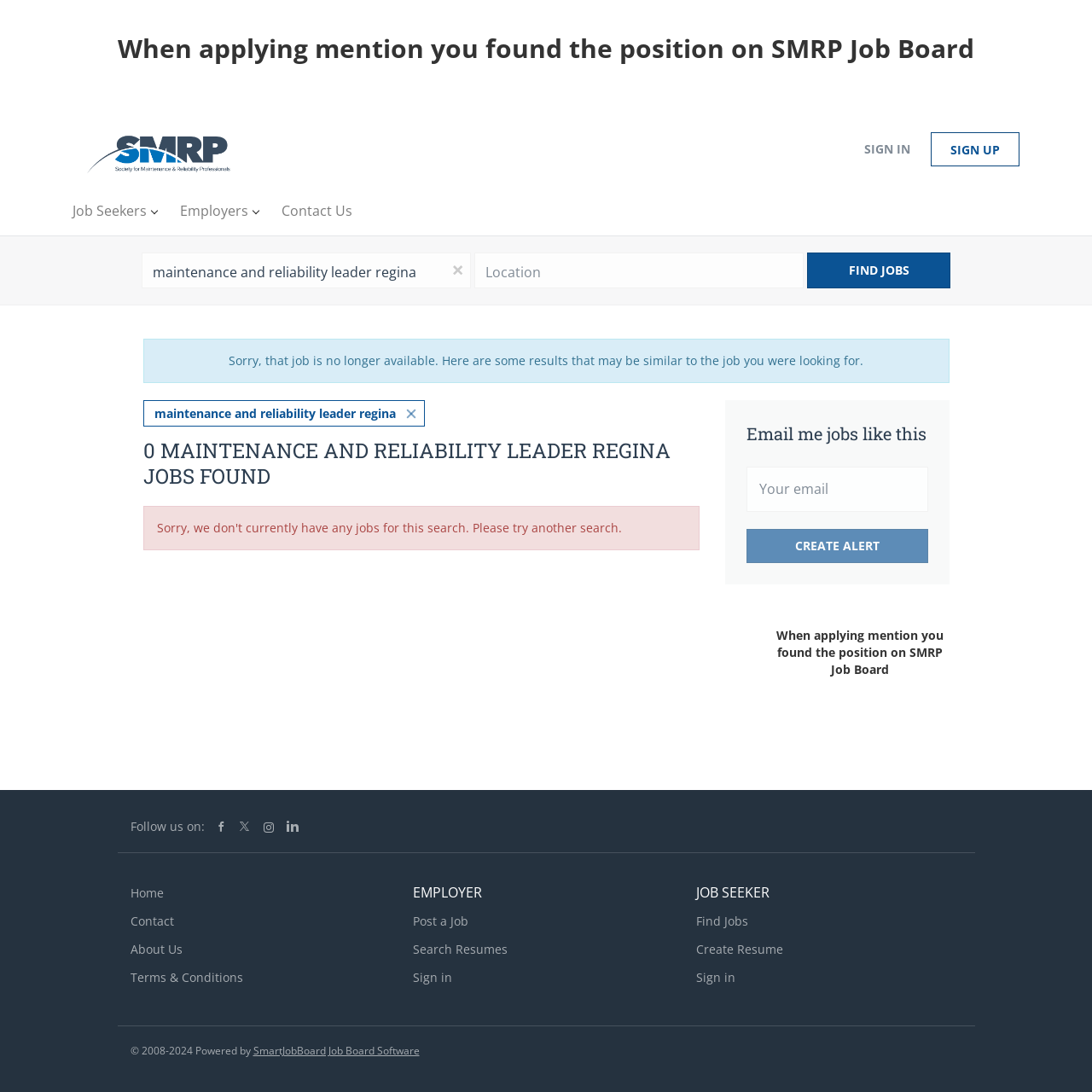Pinpoint the bounding box coordinates of the element to be clicked to execute the instruction: "Search for jobs".

[0.739, 0.231, 0.871, 0.264]